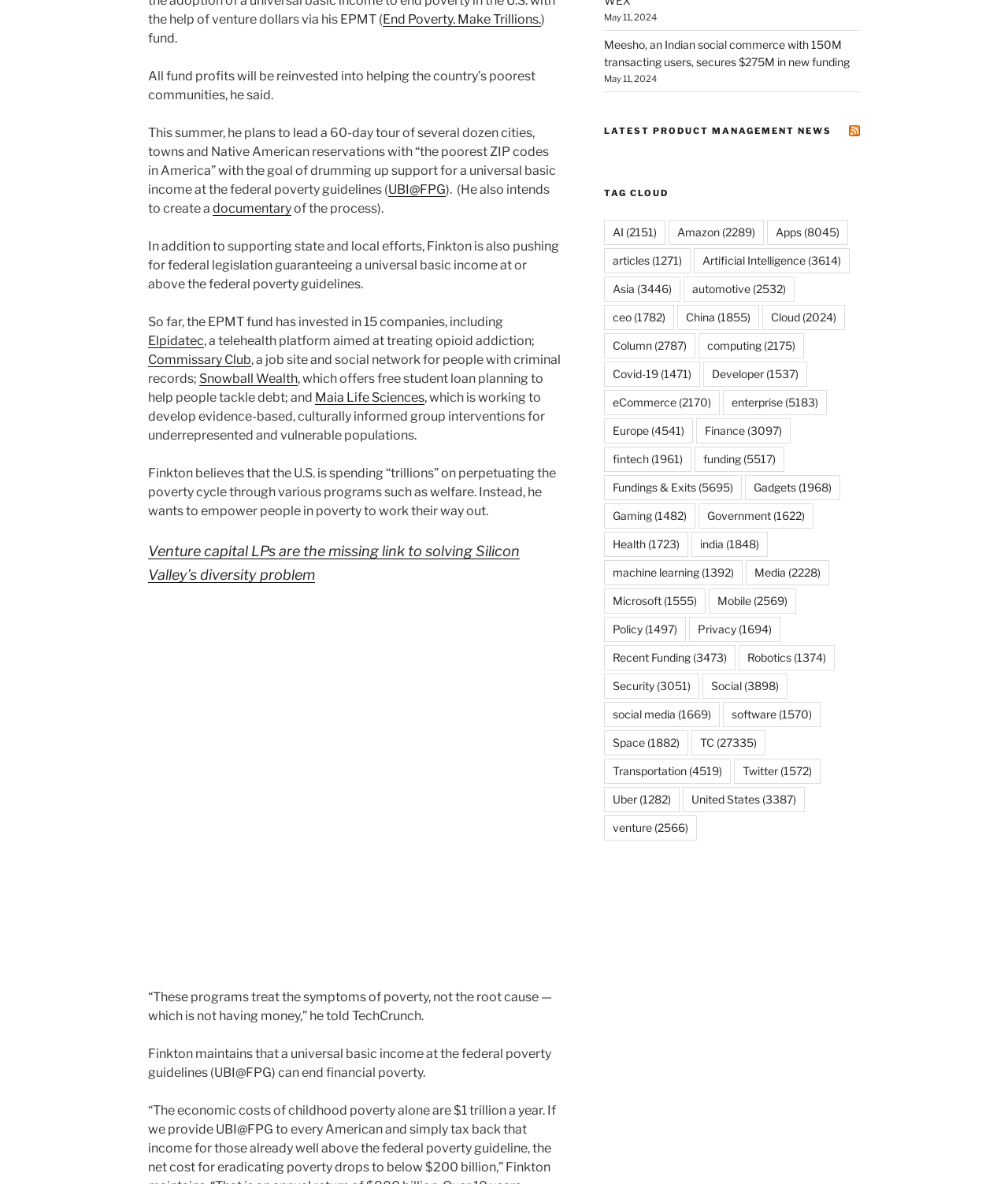Please locate the bounding box coordinates of the region I need to click to follow this instruction: "Explore the 'TAG CLOUD' section".

[0.599, 0.158, 0.853, 0.169]